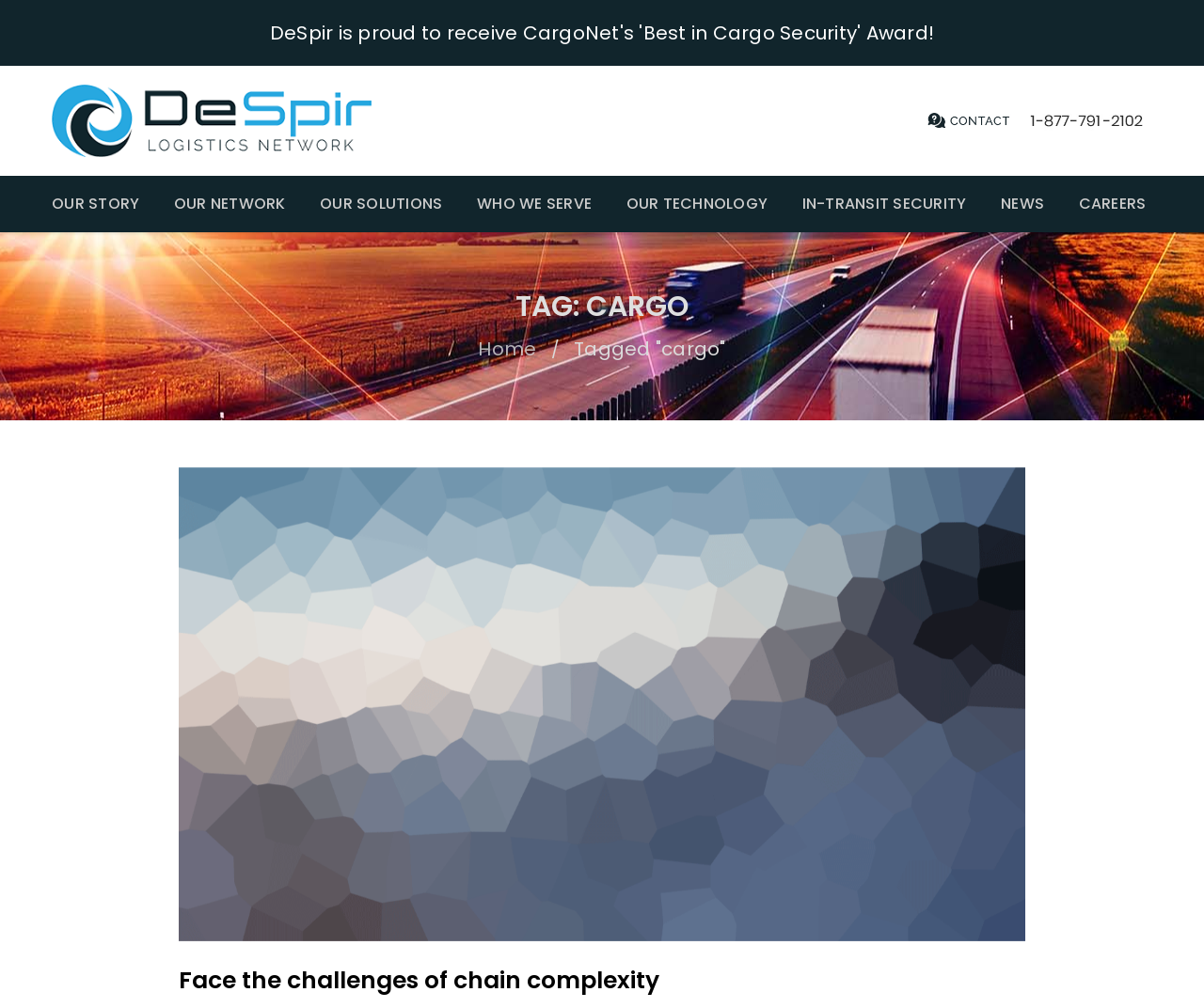Give a concise answer of one word or phrase to the question: 
How many links are in the top navigation menu?

9